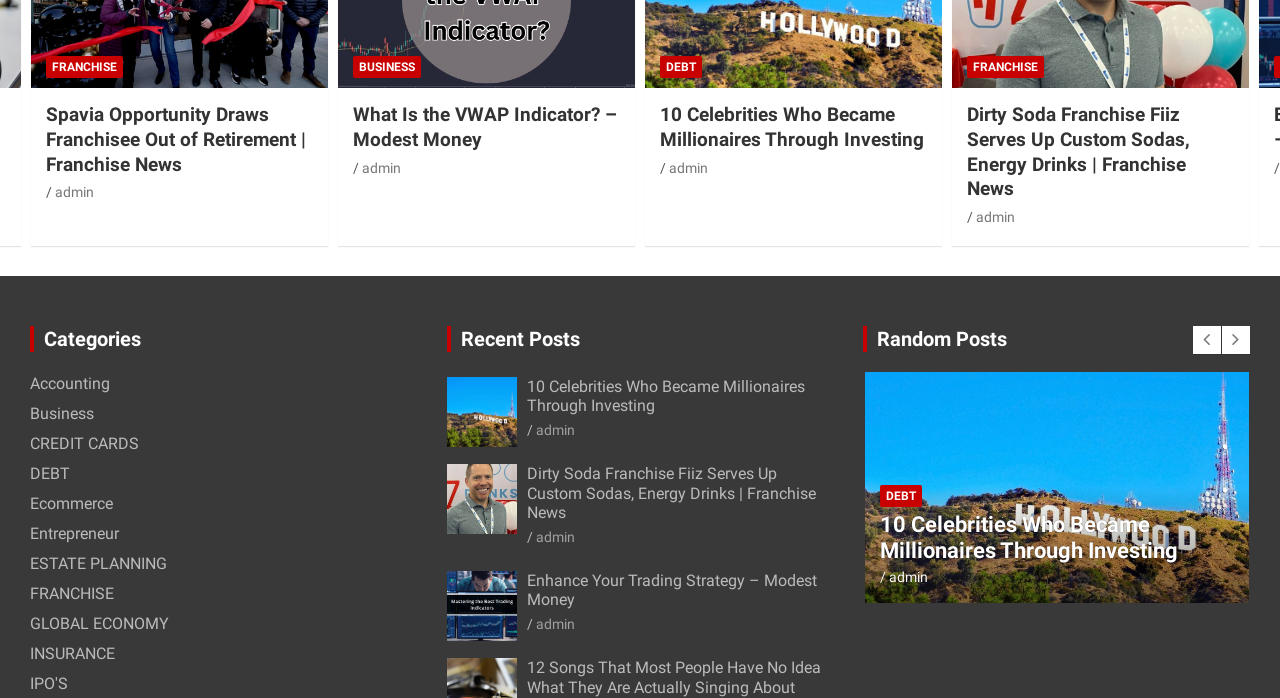Highlight the bounding box coordinates of the element you need to click to perform the following instruction: "Read the 'Spavia Opportunity Draws Franchisee Out of Retirement | Franchise News' article."

[0.036, 0.148, 0.245, 0.254]